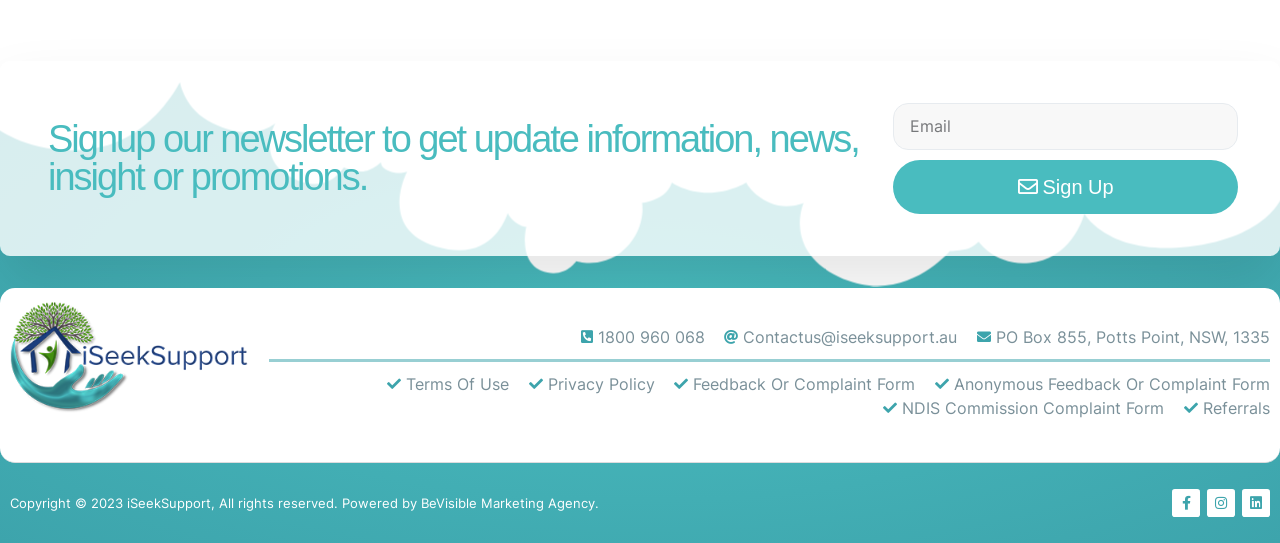Please provide a detailed answer to the question below by examining the image:
What is the purpose of the textbox?

The textbox is labeled 'Email' and is required, indicating that it is used to input an email address, likely for signing up for a newsletter or subscription.